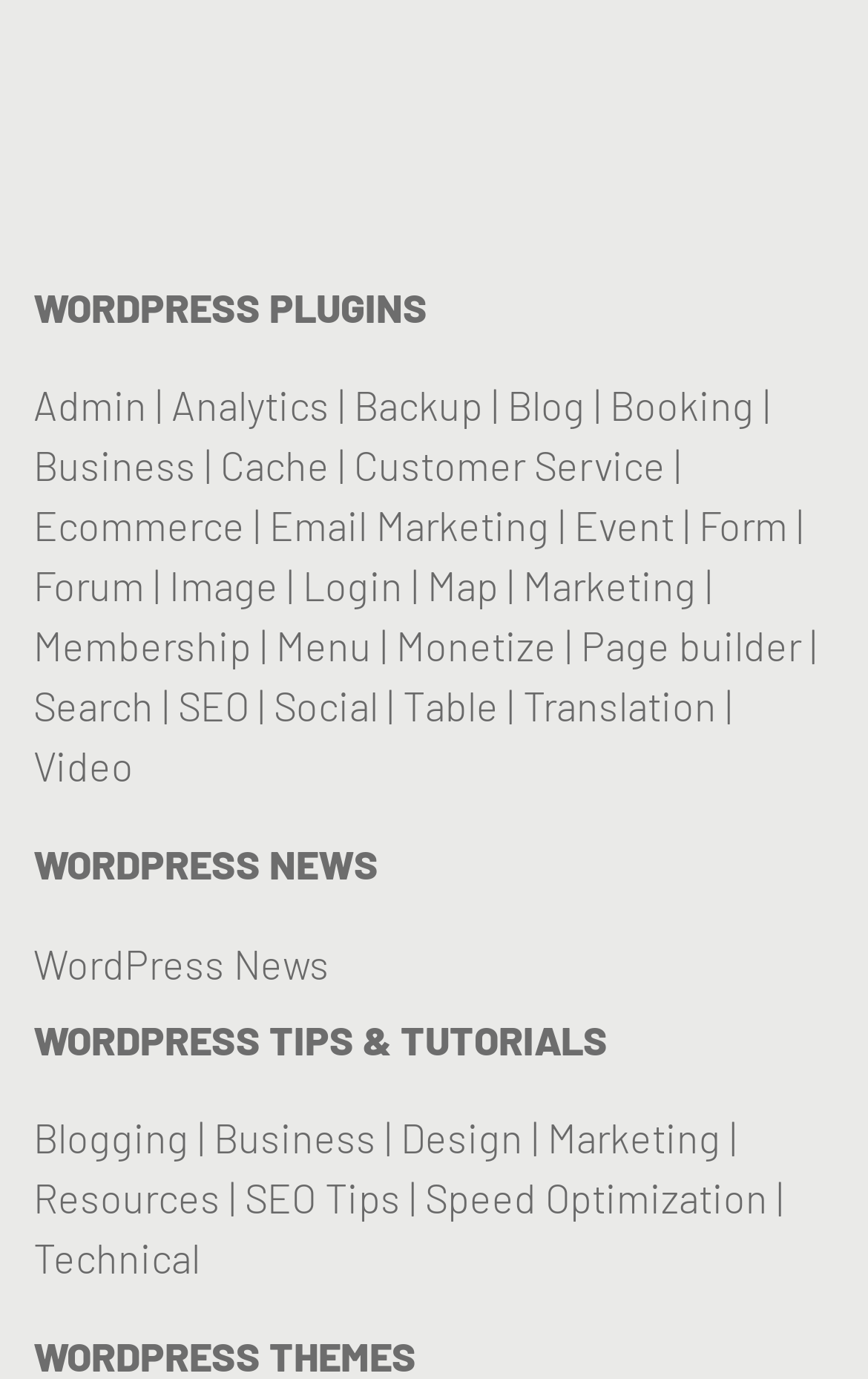Please identify the bounding box coordinates of the area I need to click to accomplish the following instruction: "Explore the Blog section".

[0.585, 0.276, 0.674, 0.312]